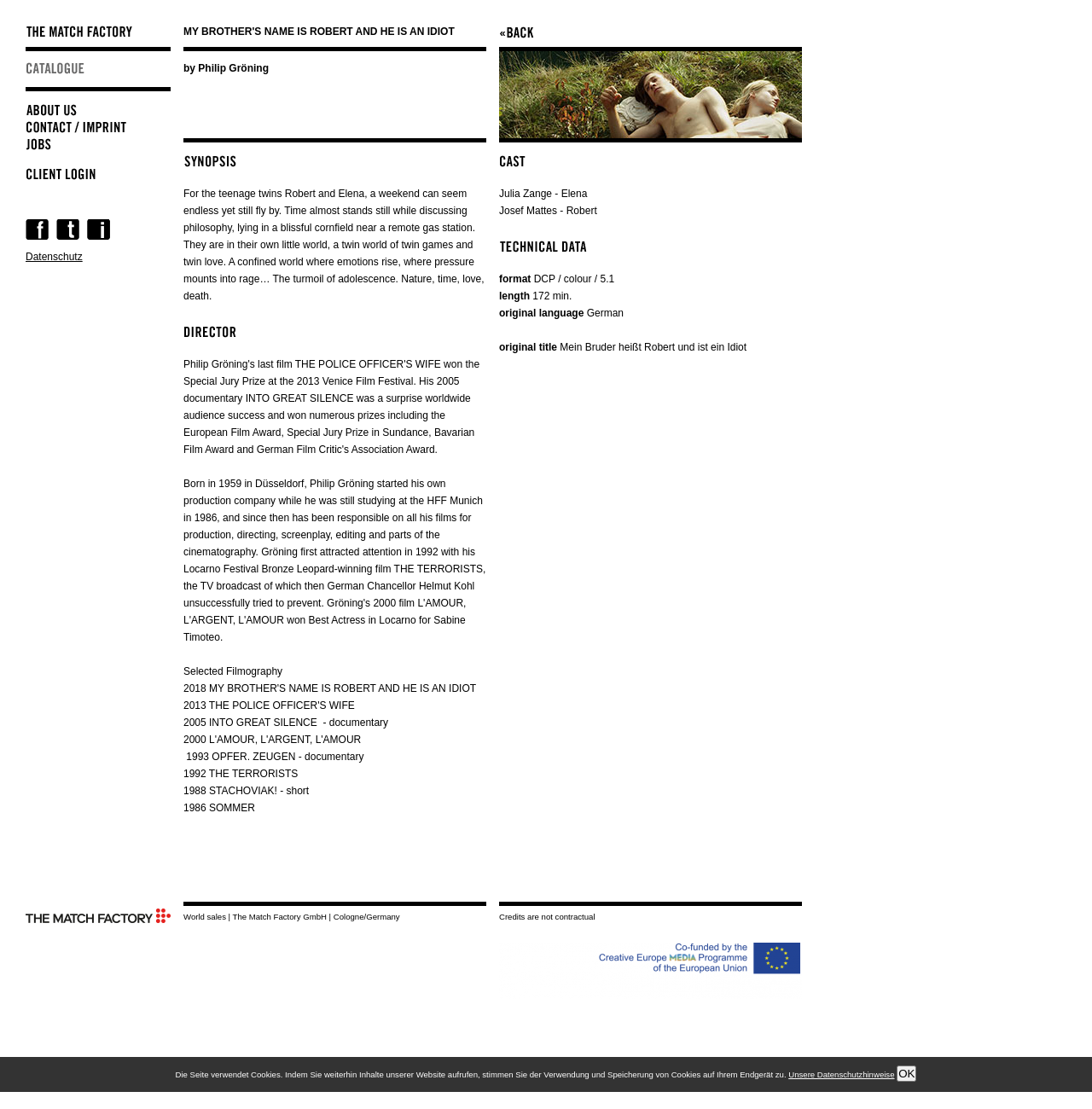Please identify the primary heading on the webpage and return its text.

MY BROTHER'S NAME IS ROBERT AND HE IS AN IDIOT